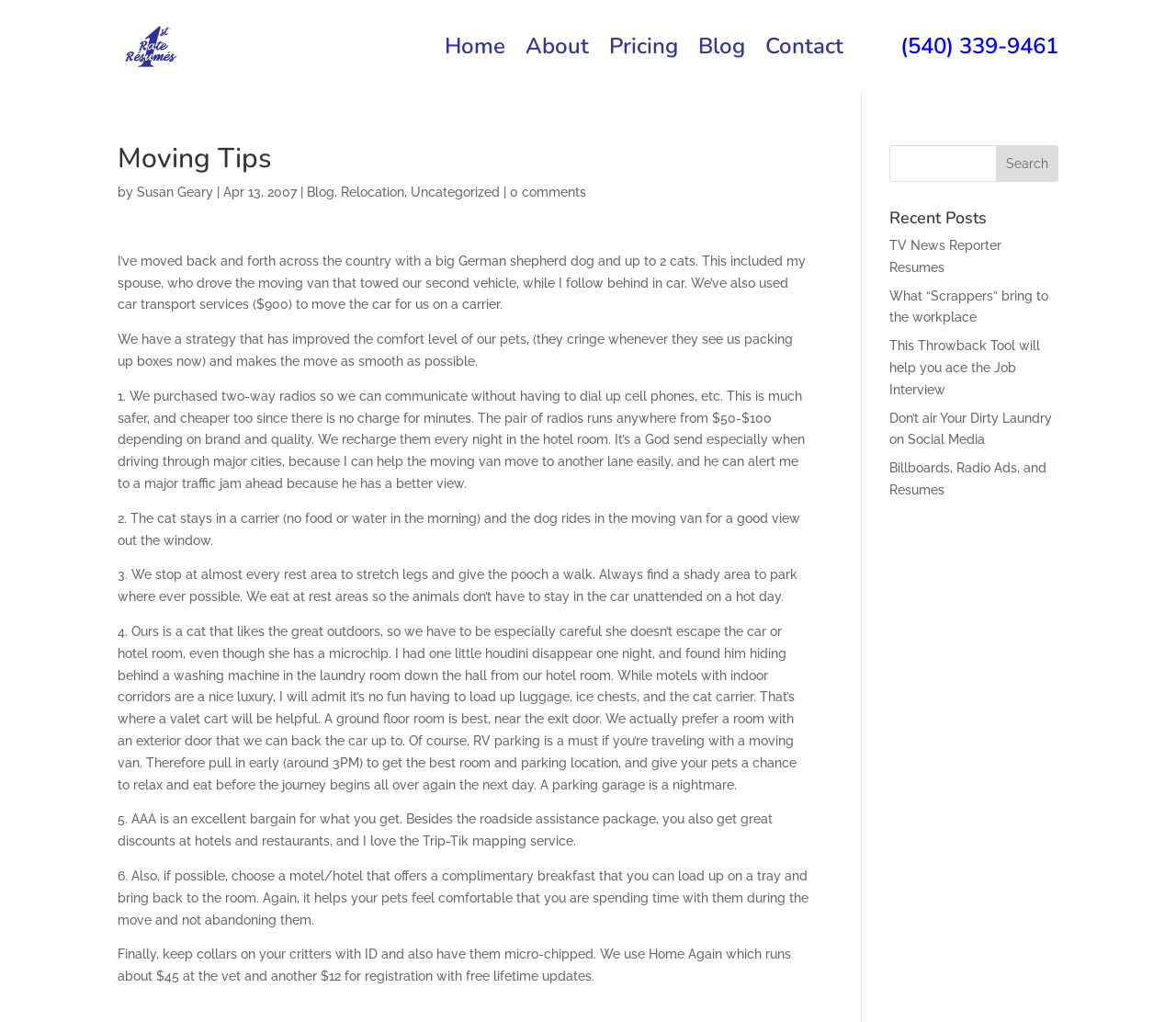Determine the bounding box coordinates of the element that should be clicked to execute the following command: "Click the 'Home' link".

[0.378, 0.039, 0.43, 0.09]